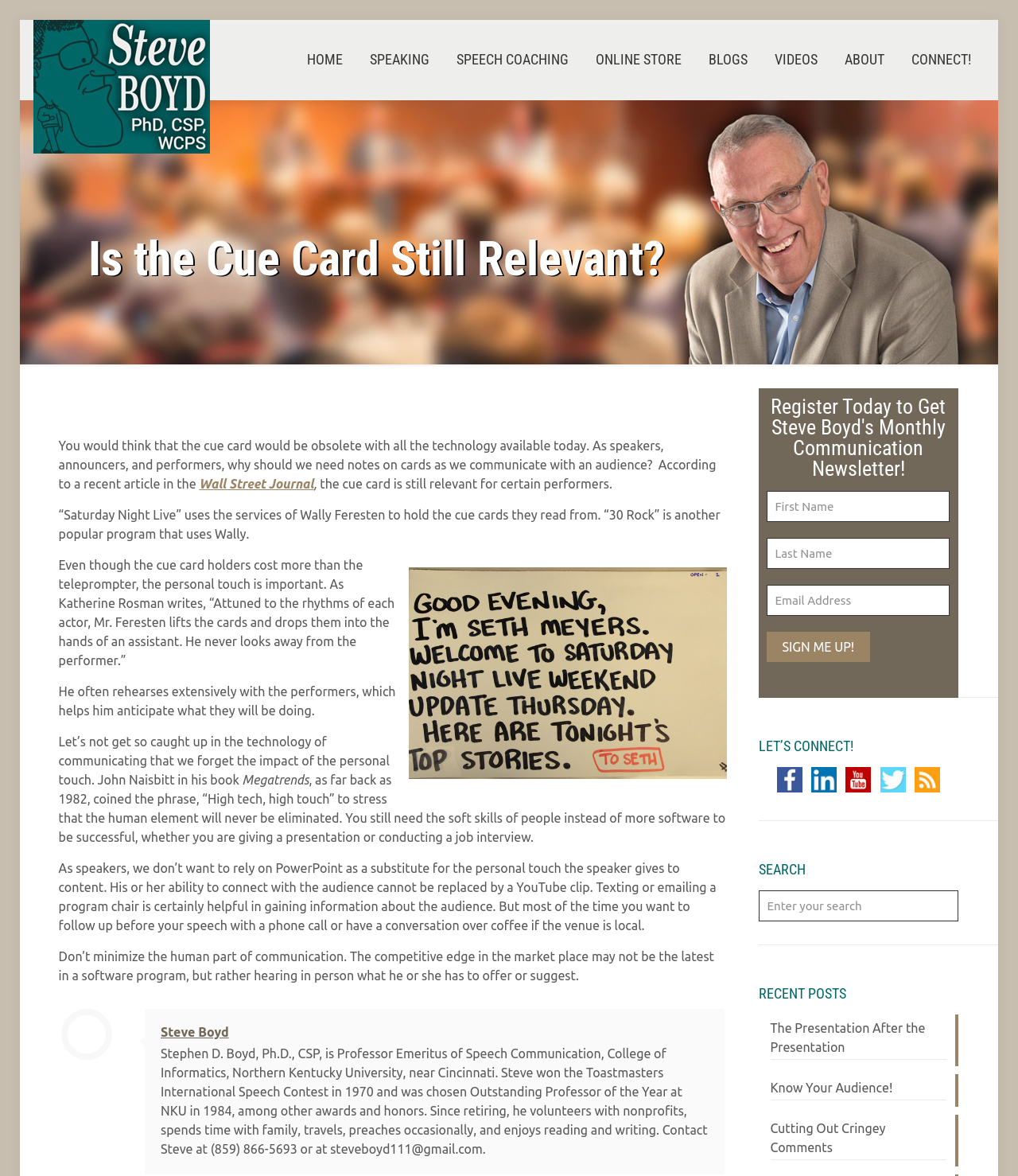Use a single word or phrase to answer the question: 
What is the topic of the recent posts?

Presentation and communication